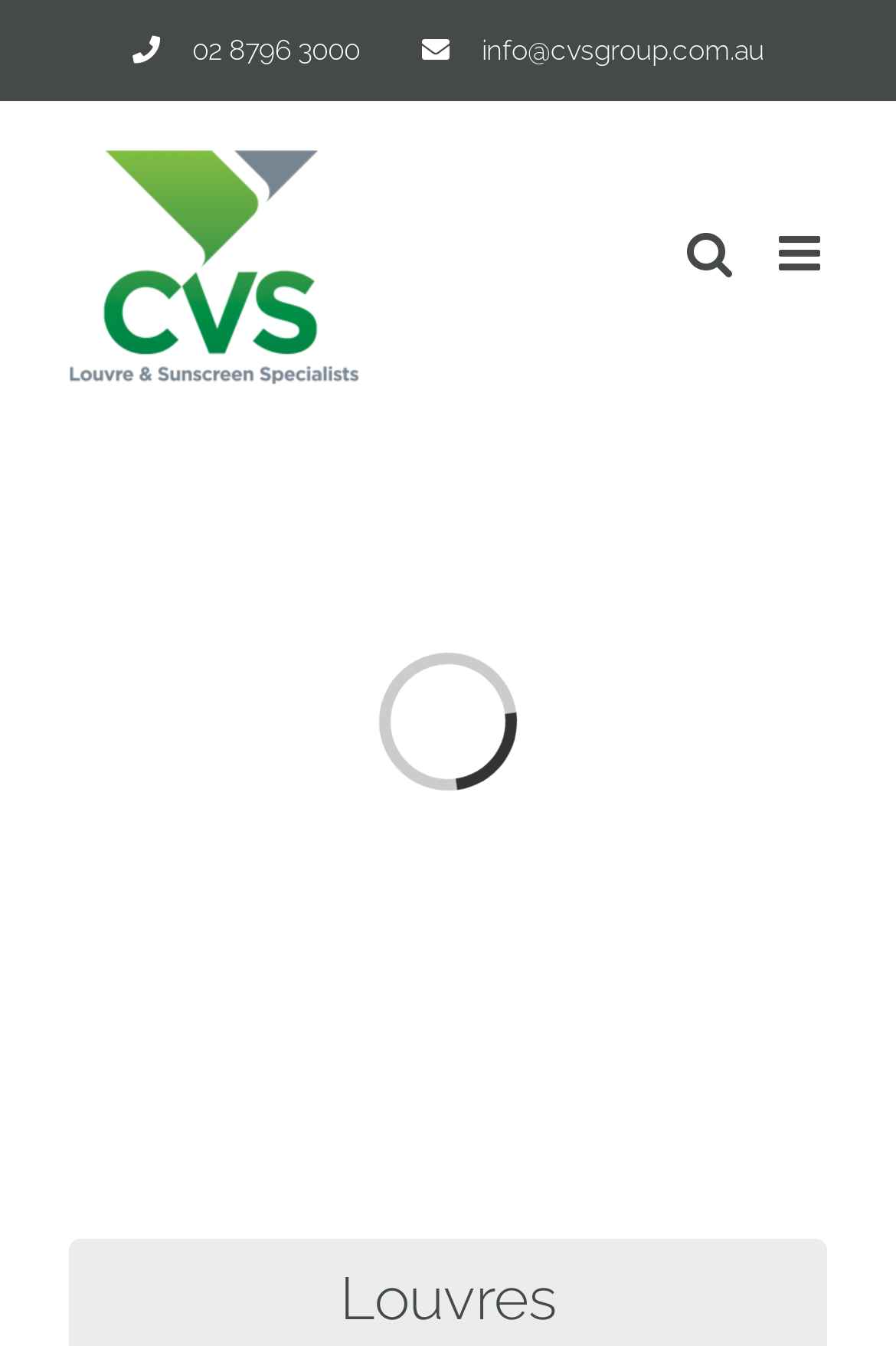Provide a thorough and detailed response to the question by examining the image: 
What is the company email address?

I found the company email address by looking at the top navigation section, where I saw a link with the text 'info@cvsgroup.com.au'.